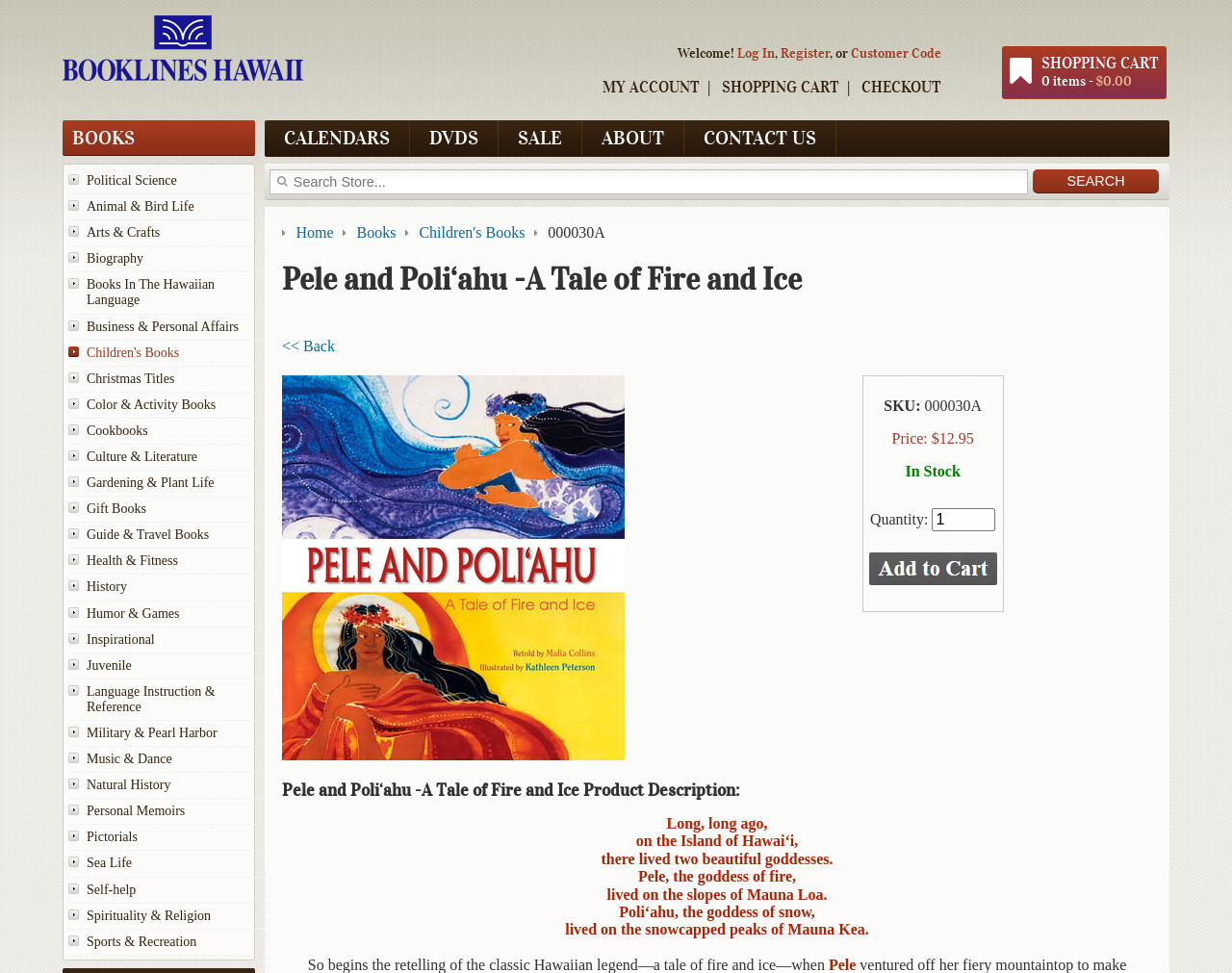Determine the bounding box of the UI element mentioned here: "Shopping Cart0 items - $0.00". The coordinates must be in the format [left, top, right, bottom] with values ranging from 0 to 1.

[0.813, 0.047, 0.946, 0.102]